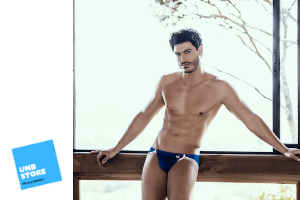What is the logo in the lower corner?
Respond to the question with a single word or phrase according to the image.

UNB STORE